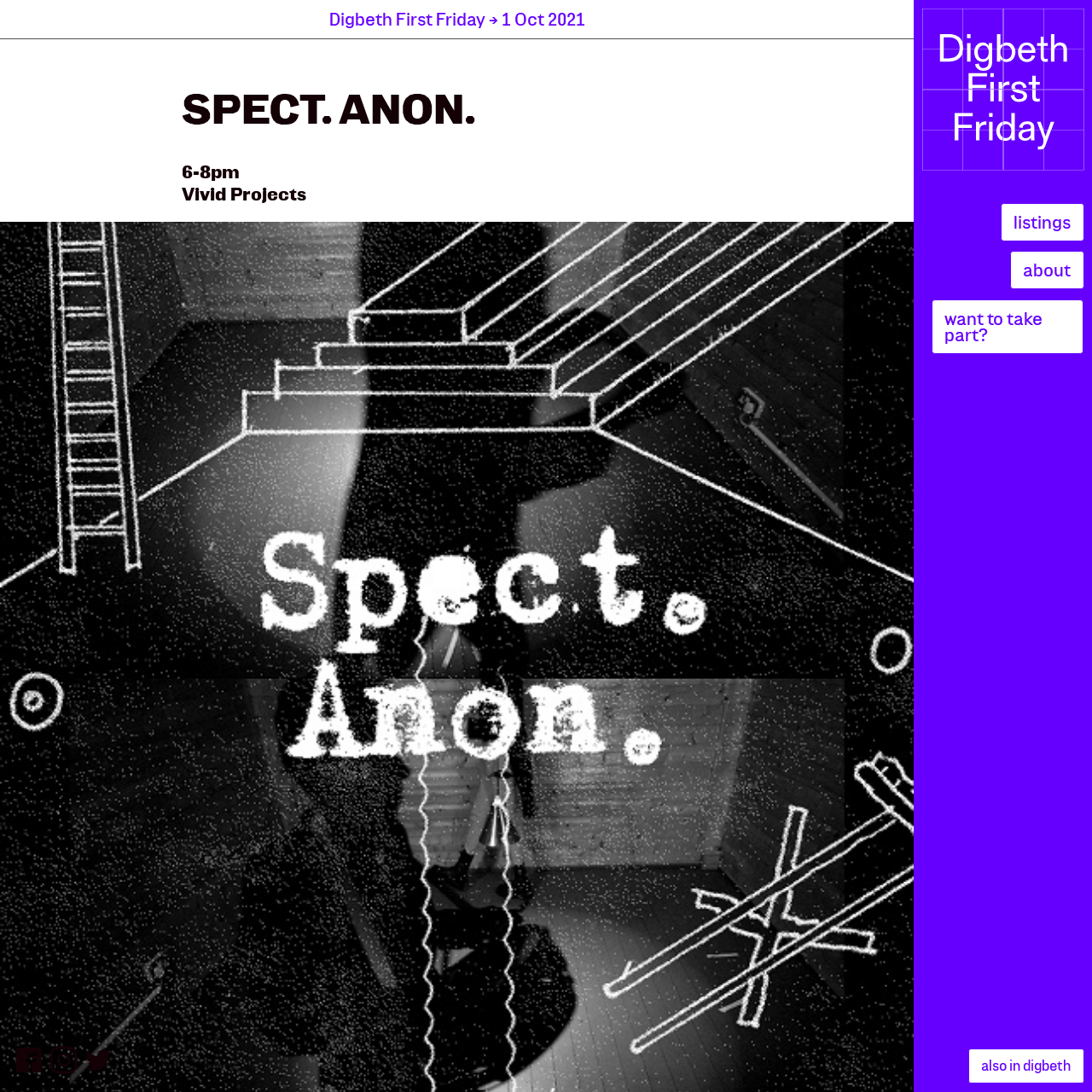What is the time of the event?
Answer with a single word or phrase, using the screenshot for reference.

6-8pm